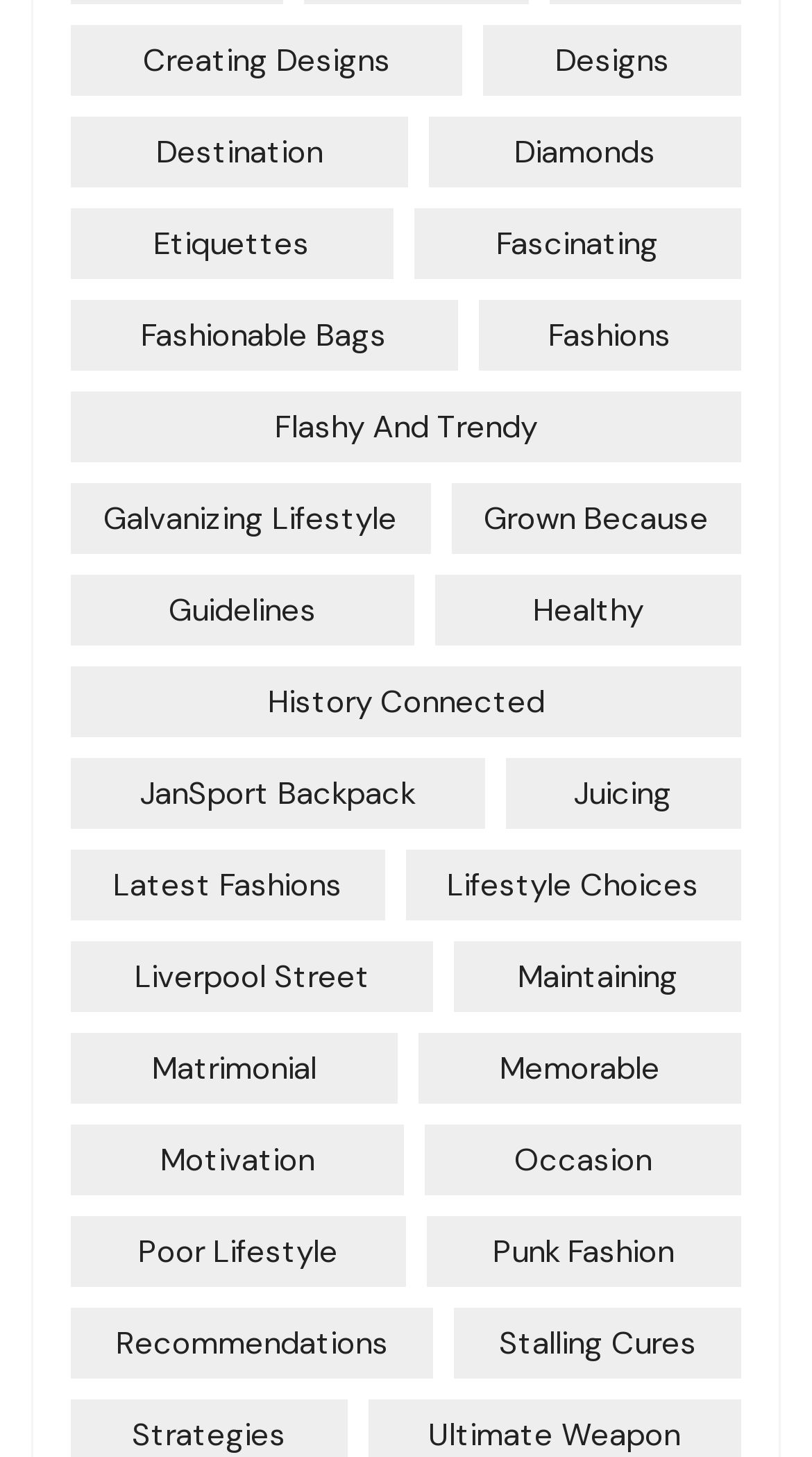Can you show the bounding box coordinates of the region to click on to complete the task described in the instruction: "View designs"?

[0.087, 0.016, 0.569, 0.065]